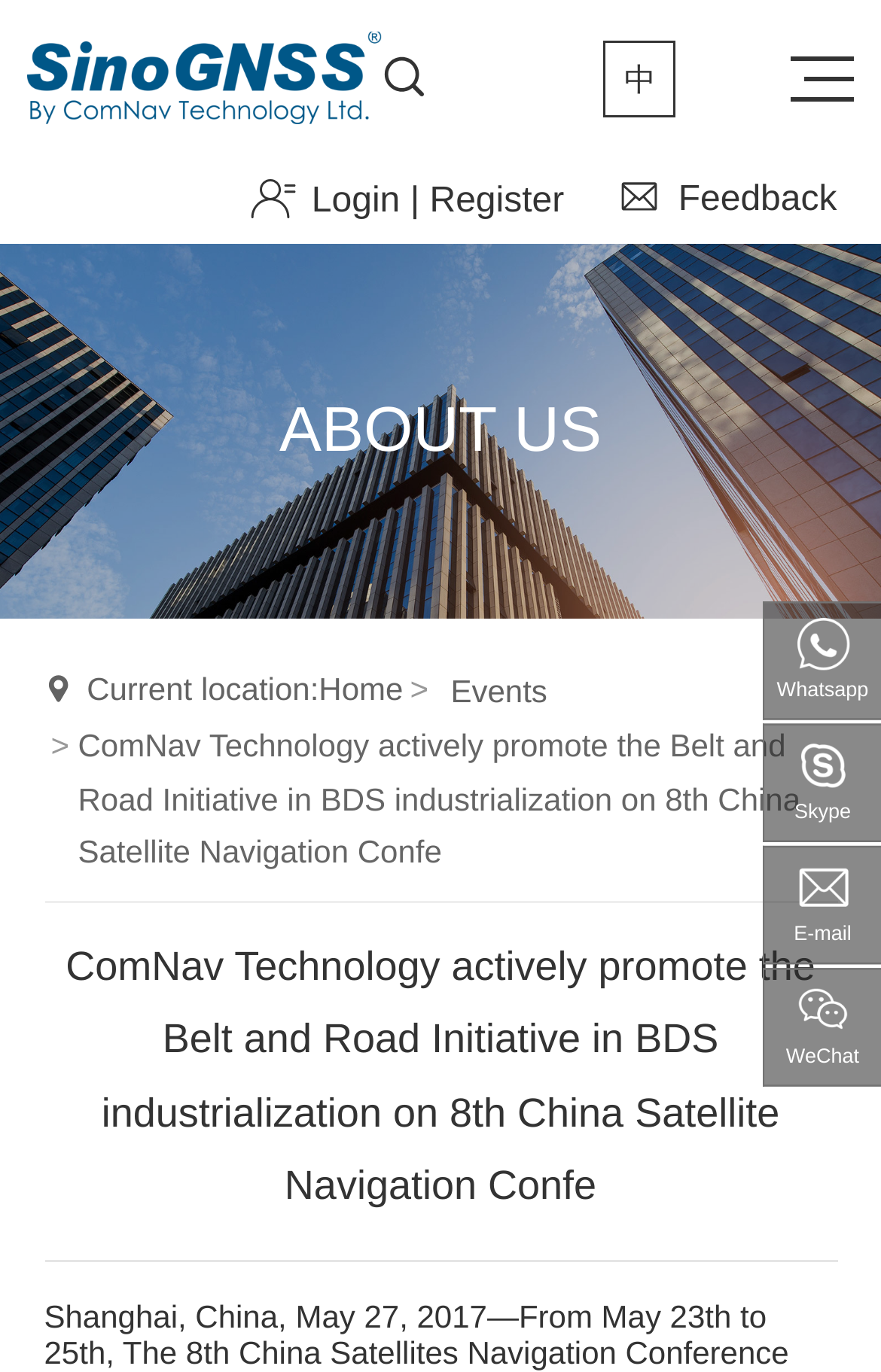What is the purpose of the image on the top left corner?
Observe the image and answer the question with a one-word or short phrase response.

Logo